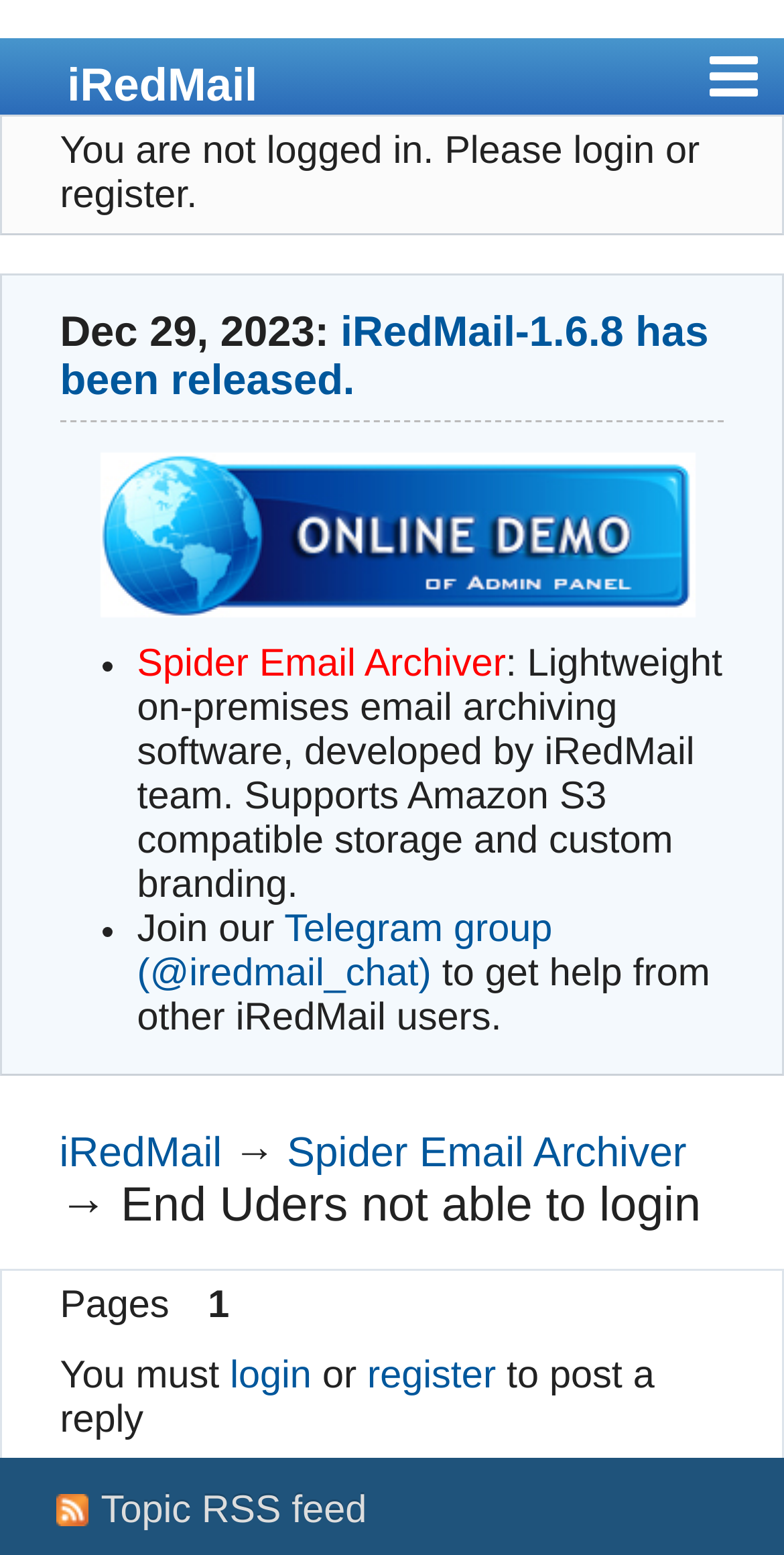Identify the bounding box coordinates for the element you need to click to achieve the following task: "Click on the iRedMail link". Provide the bounding box coordinates as four float numbers between 0 and 1, in the form [left, top, right, bottom].

[0.0, 0.025, 1.0, 0.074]